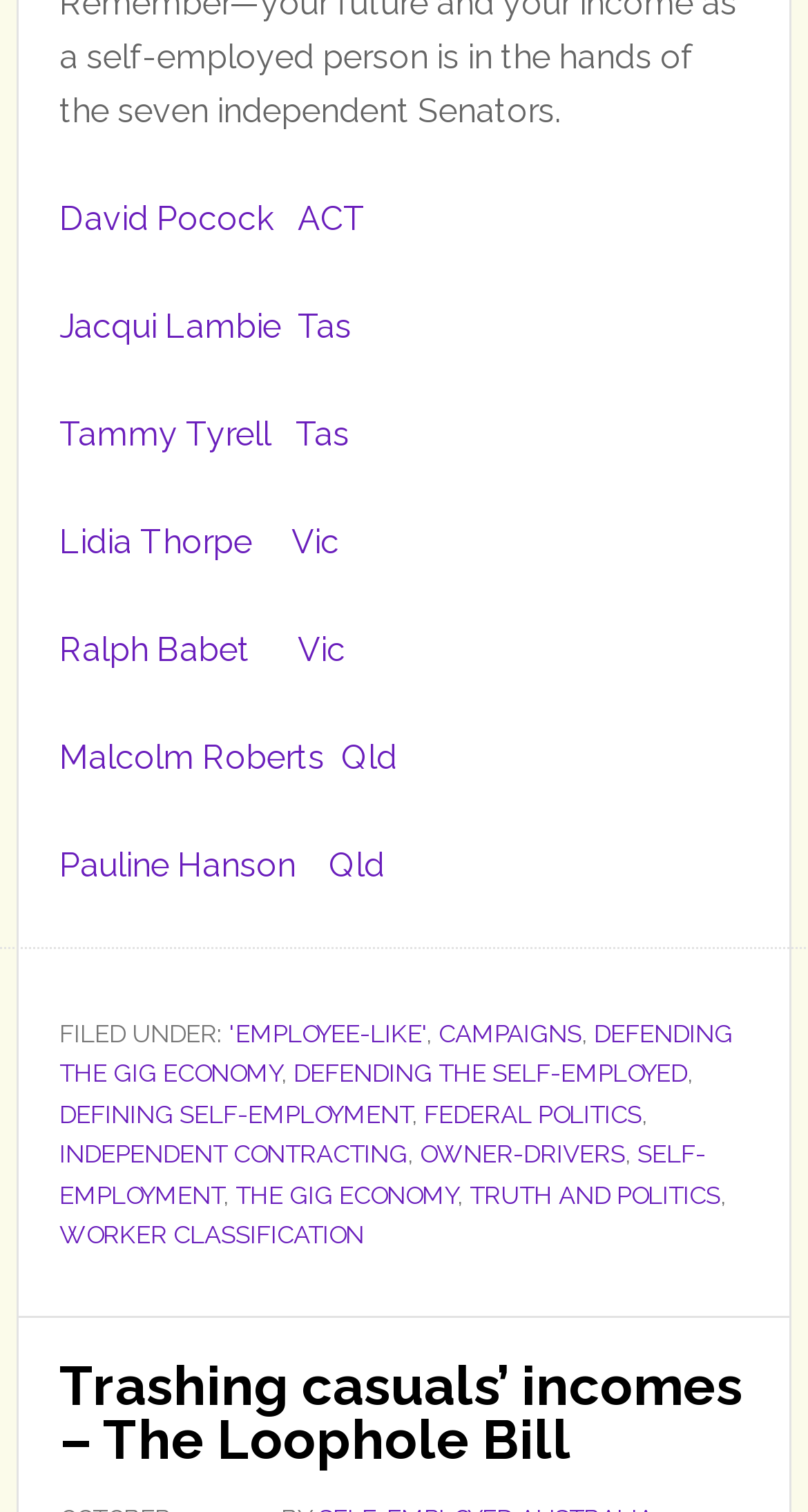Based on the element description Tammy Tyrell Tas, identify the bounding box of the UI element in the given webpage screenshot. The coordinates should be in the format (top-left x, top-left y, bottom-right x, bottom-right y) and must be between 0 and 1.

[0.074, 0.274, 0.433, 0.3]